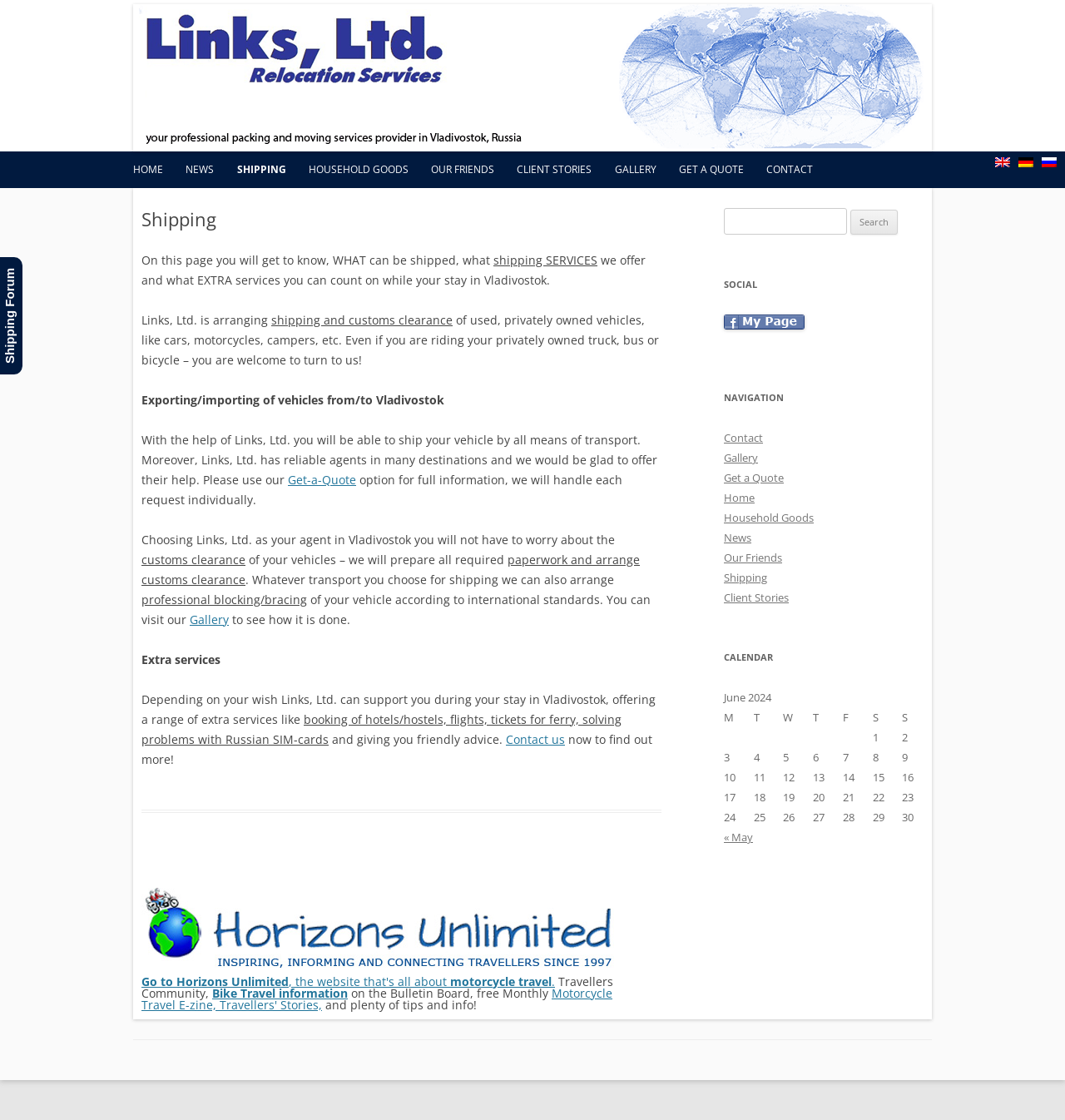What is the company name?
Based on the screenshot, respond with a single word or phrase.

Links Ltd